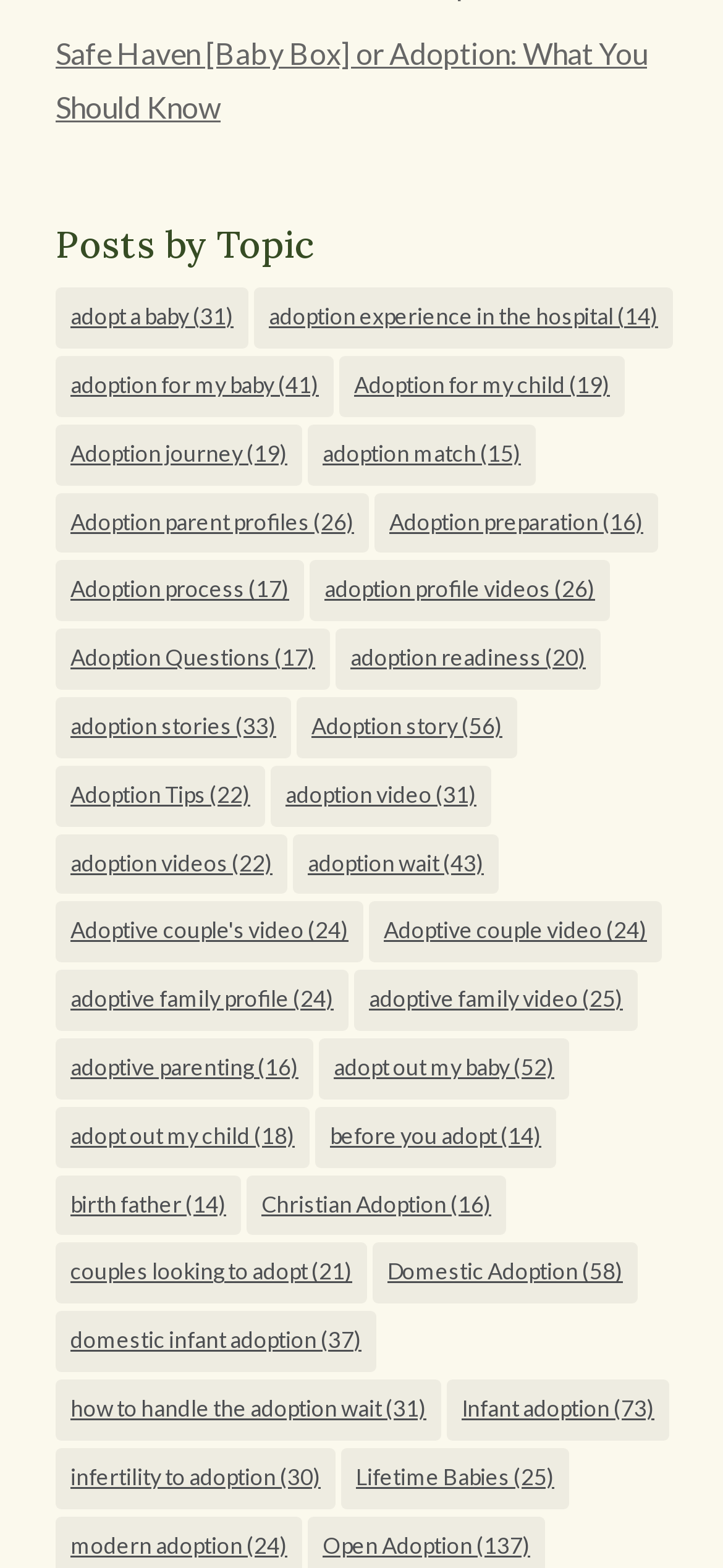Please mark the bounding box coordinates of the area that should be clicked to carry out the instruction: "Read about 'Adoption parent profiles'".

[0.077, 0.314, 0.51, 0.353]